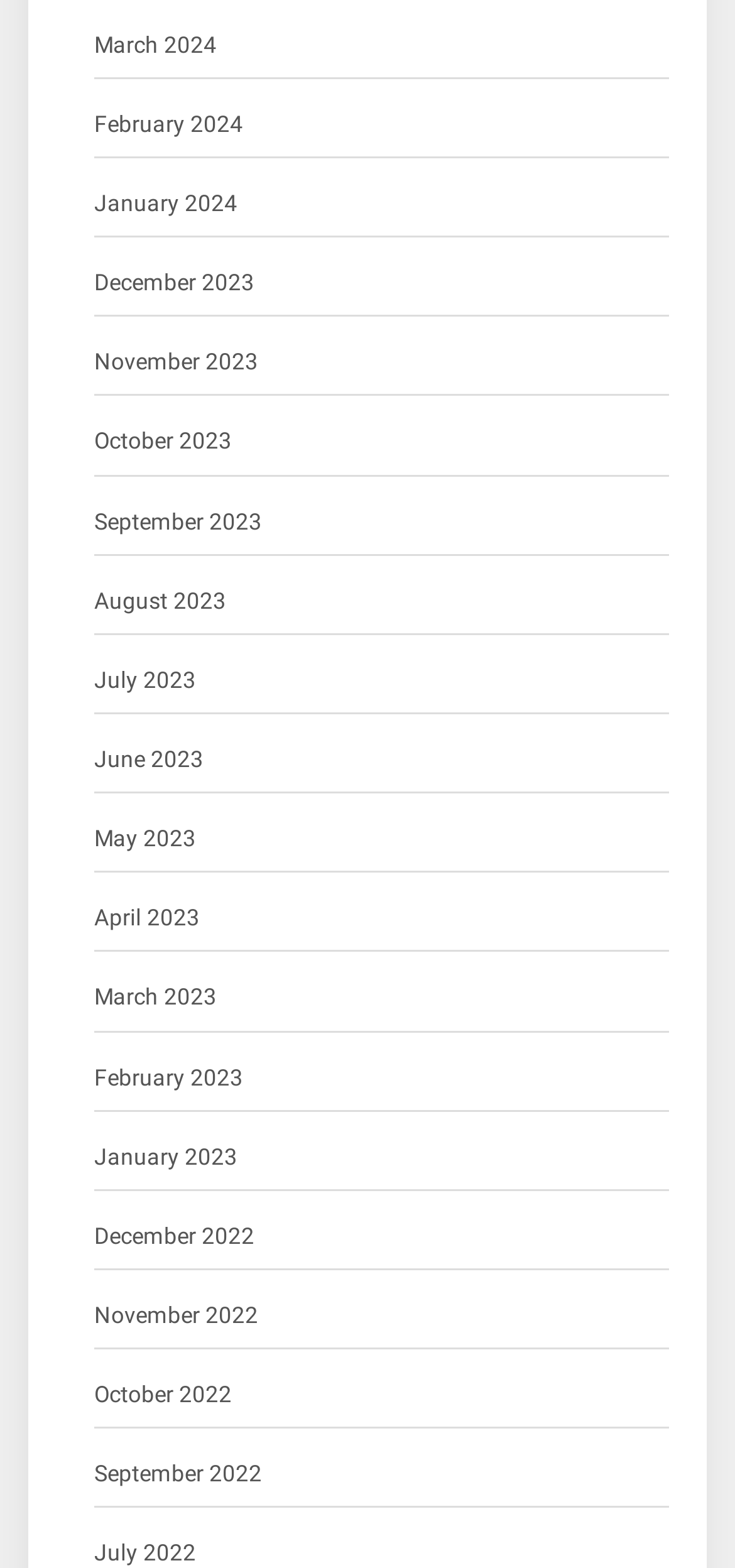Based on the visual content of the image, answer the question thoroughly: What is the position of the link 'June 2023'?

By comparing the y1 and y2 coordinates of the links, I found that the link 'June 2023' is located in the middle of the list, with its y1 coordinate being around 0.472 and y2 coordinate being around 0.498.